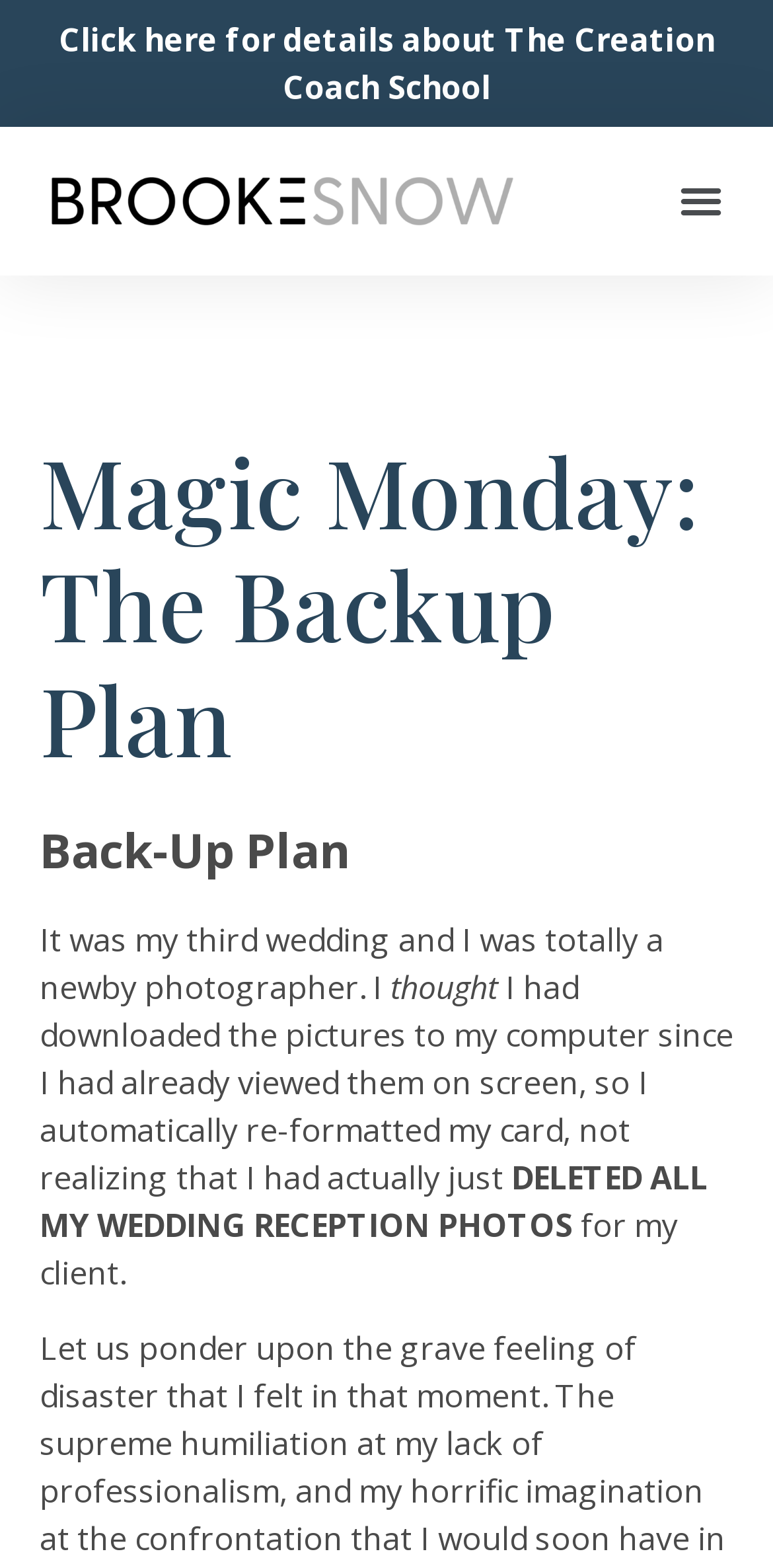Identify the headline of the webpage and generate its text content.

Magic Monday: The Backup Plan